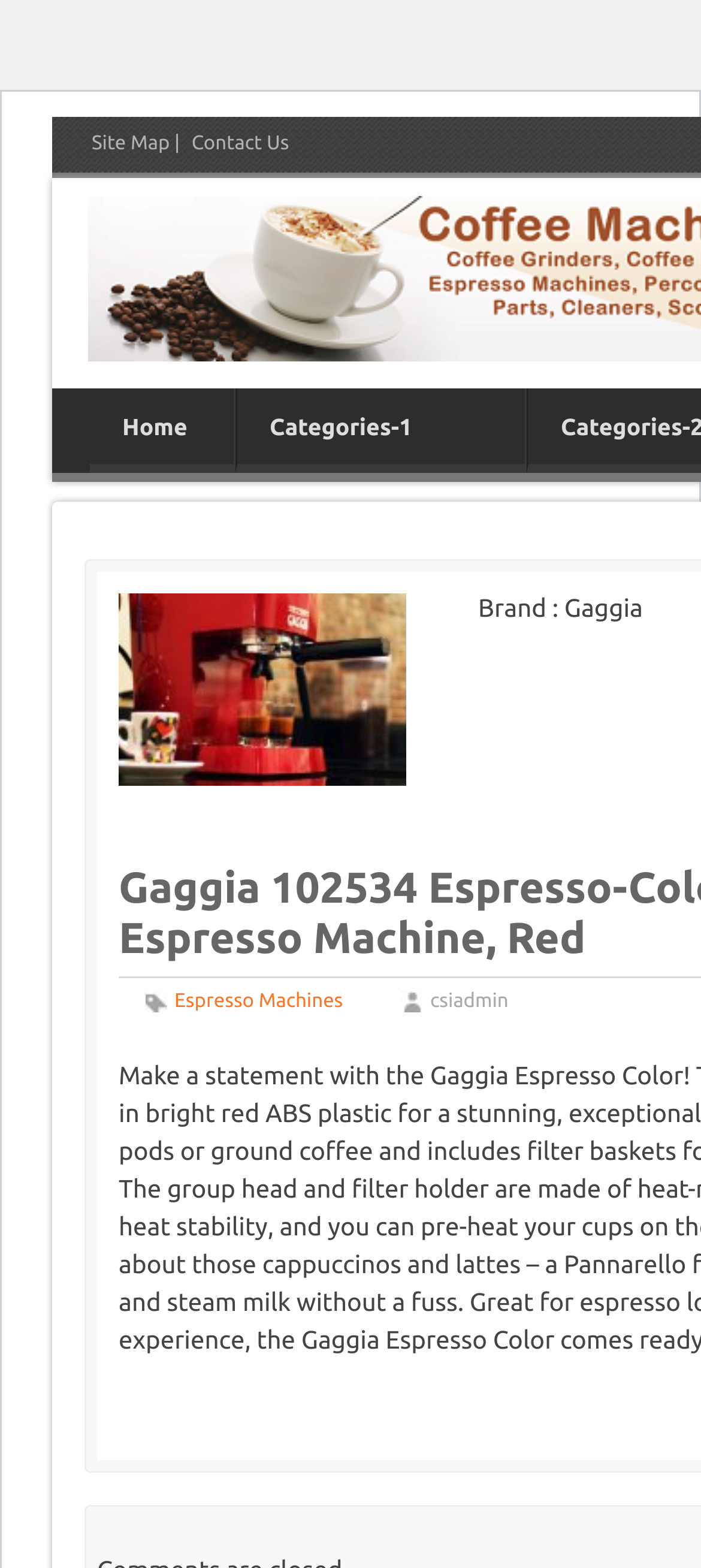What type of product is being sold on this page?
Utilize the information in the image to give a detailed answer to the question.

I determined the type of product by looking at the link element that says 'Espresso Machines' with a bounding box of [0.249, 0.632, 0.489, 0.646]. This link is likely a category or navigation element, and it suggests that the page is related to espresso machines.